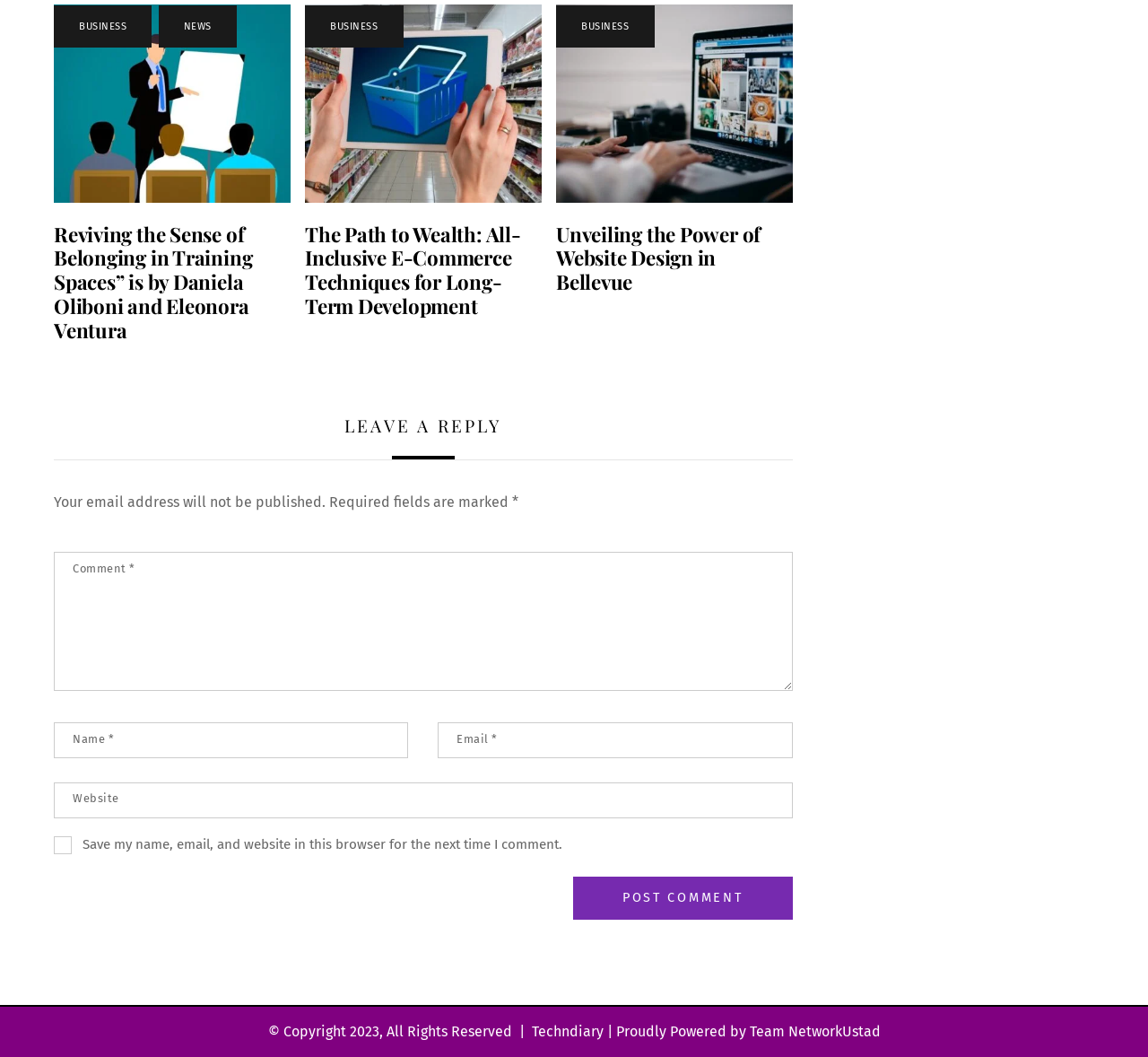How many articles are on this webpage?
Using the image, respond with a single word or phrase.

3